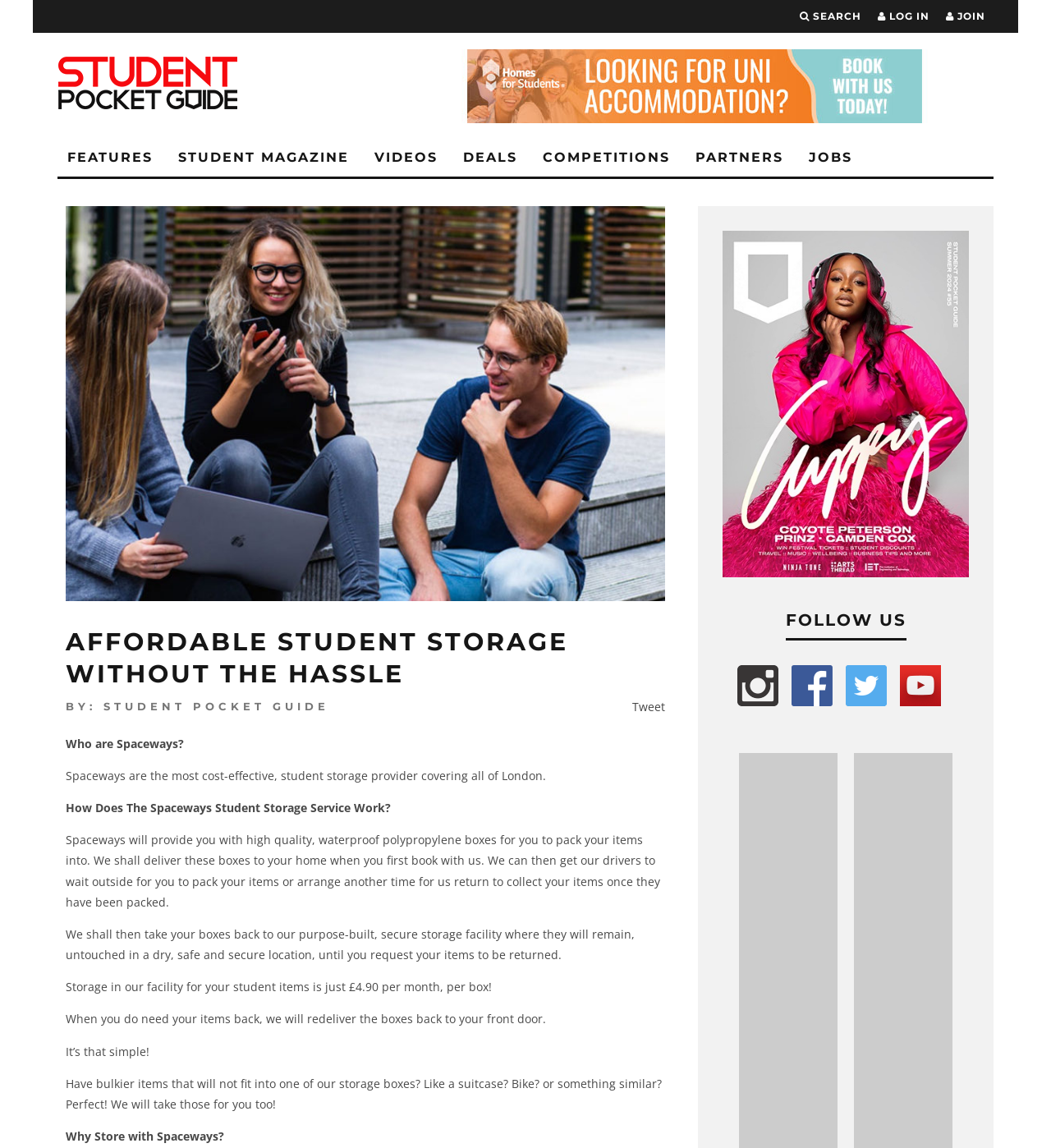Point out the bounding box coordinates of the section to click in order to follow this instruction: "Read the student magazine".

[0.688, 0.487, 0.922, 0.501]